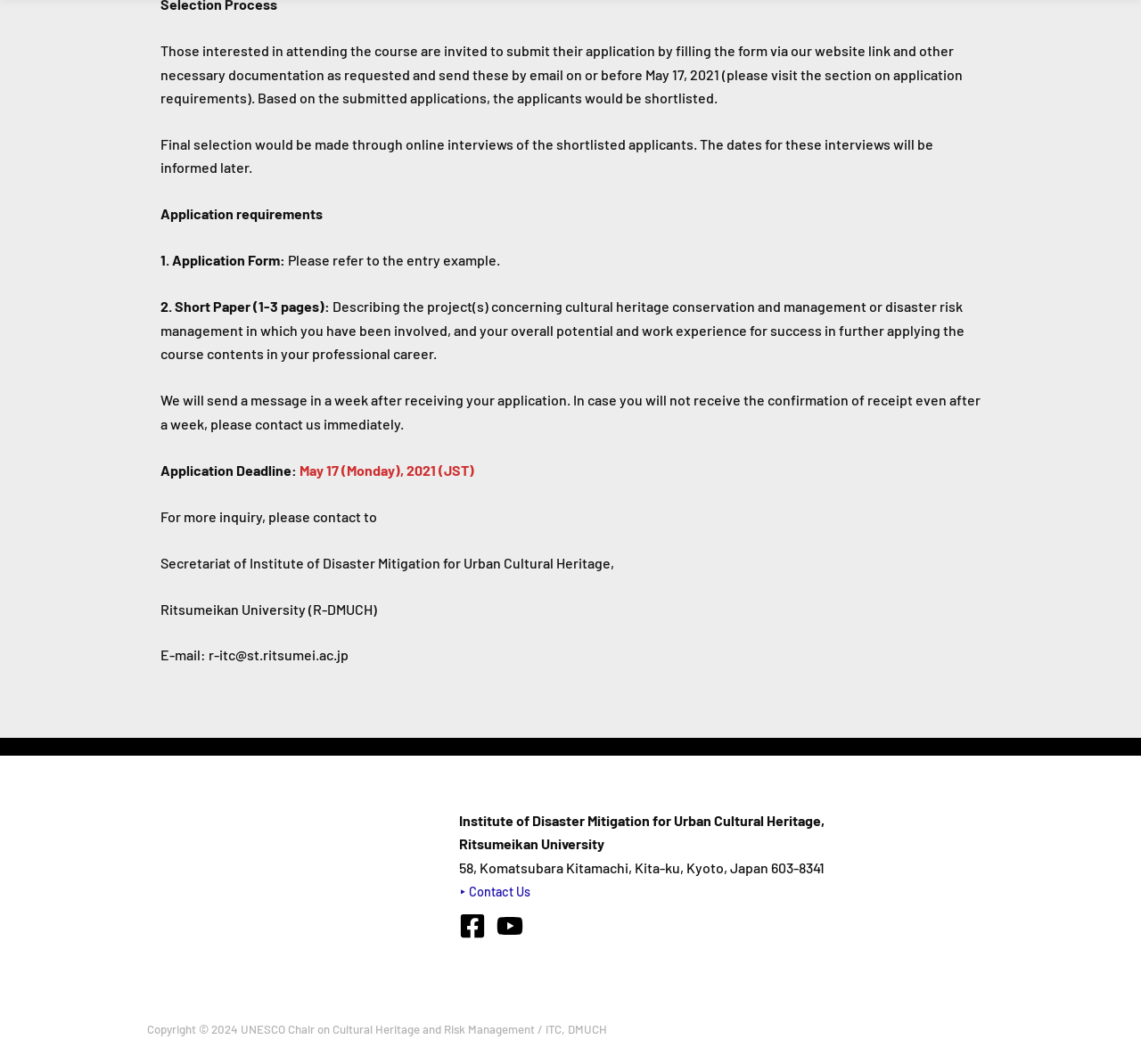Give a succinct answer to this question in a single word or phrase: 
What is the purpose of the short paper?

Describe project experience